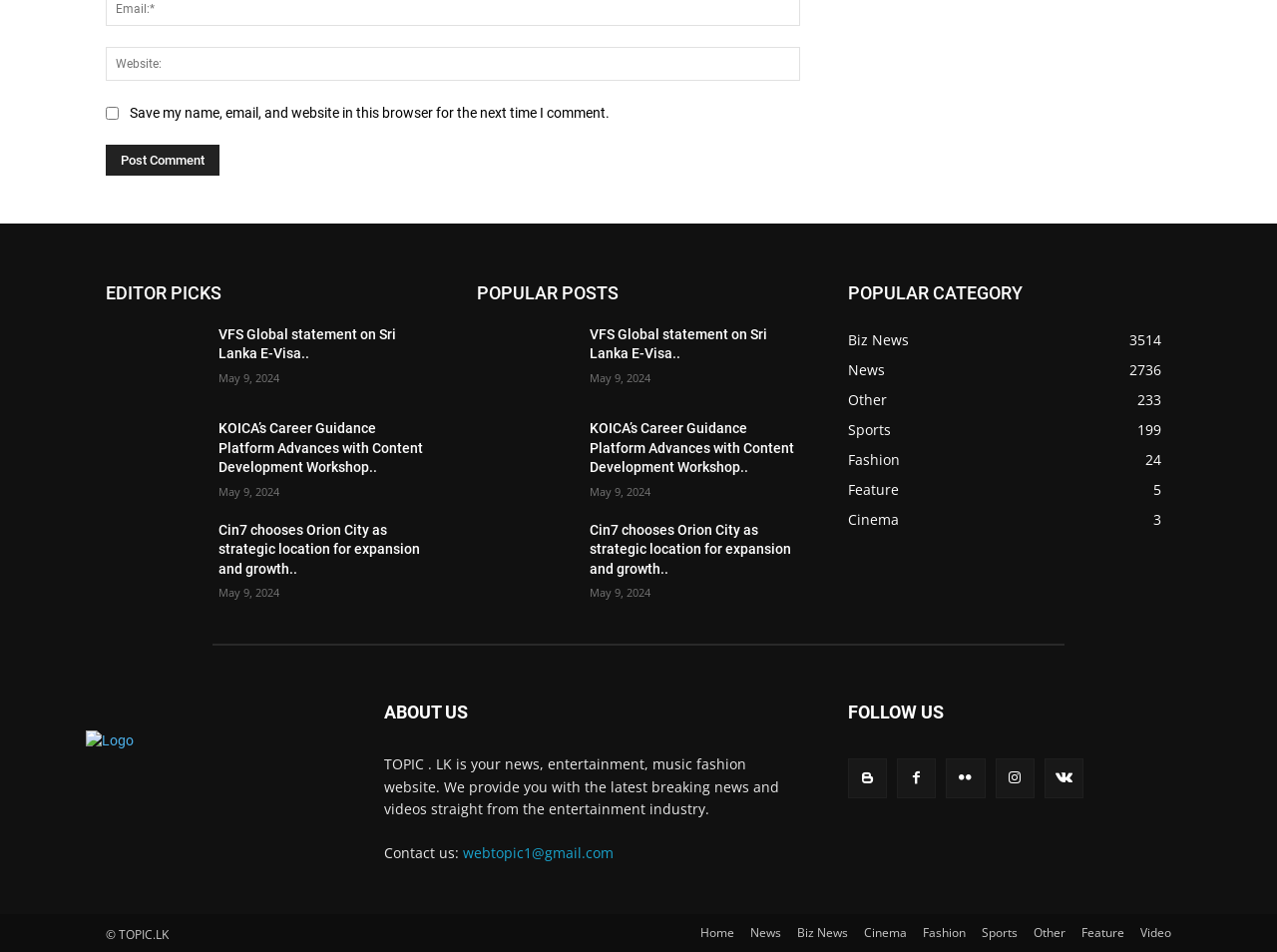Using the information in the image, could you please answer the following question in detail:
What is the logo of the website?

The logo of the website is an image located at the top-left corner of the page, and it is accompanied by a heading that says 'ABOUT US'.